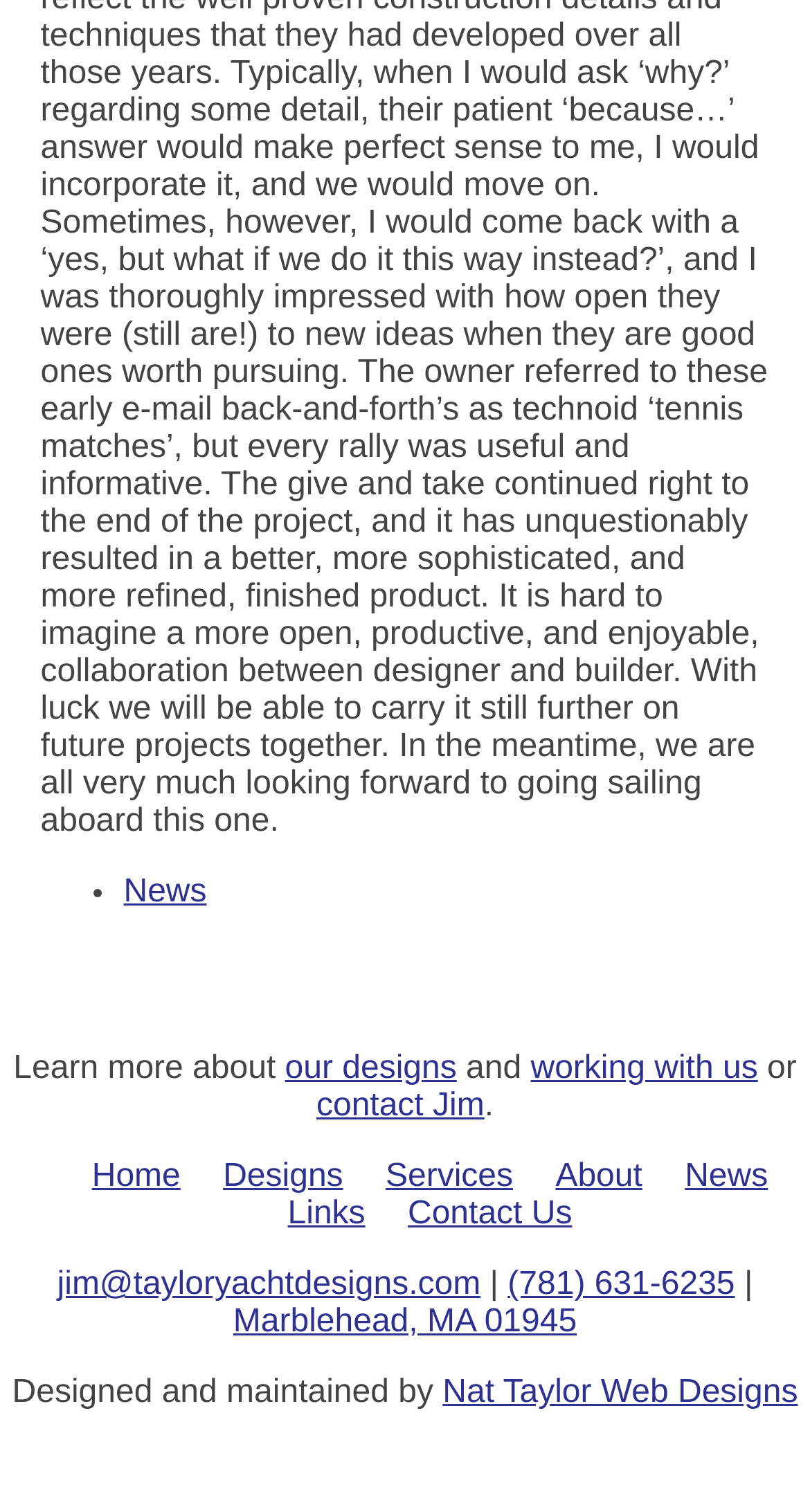What is the phone number provided?
Using the image as a reference, give a one-word or short phrase answer.

(781) 631-6235